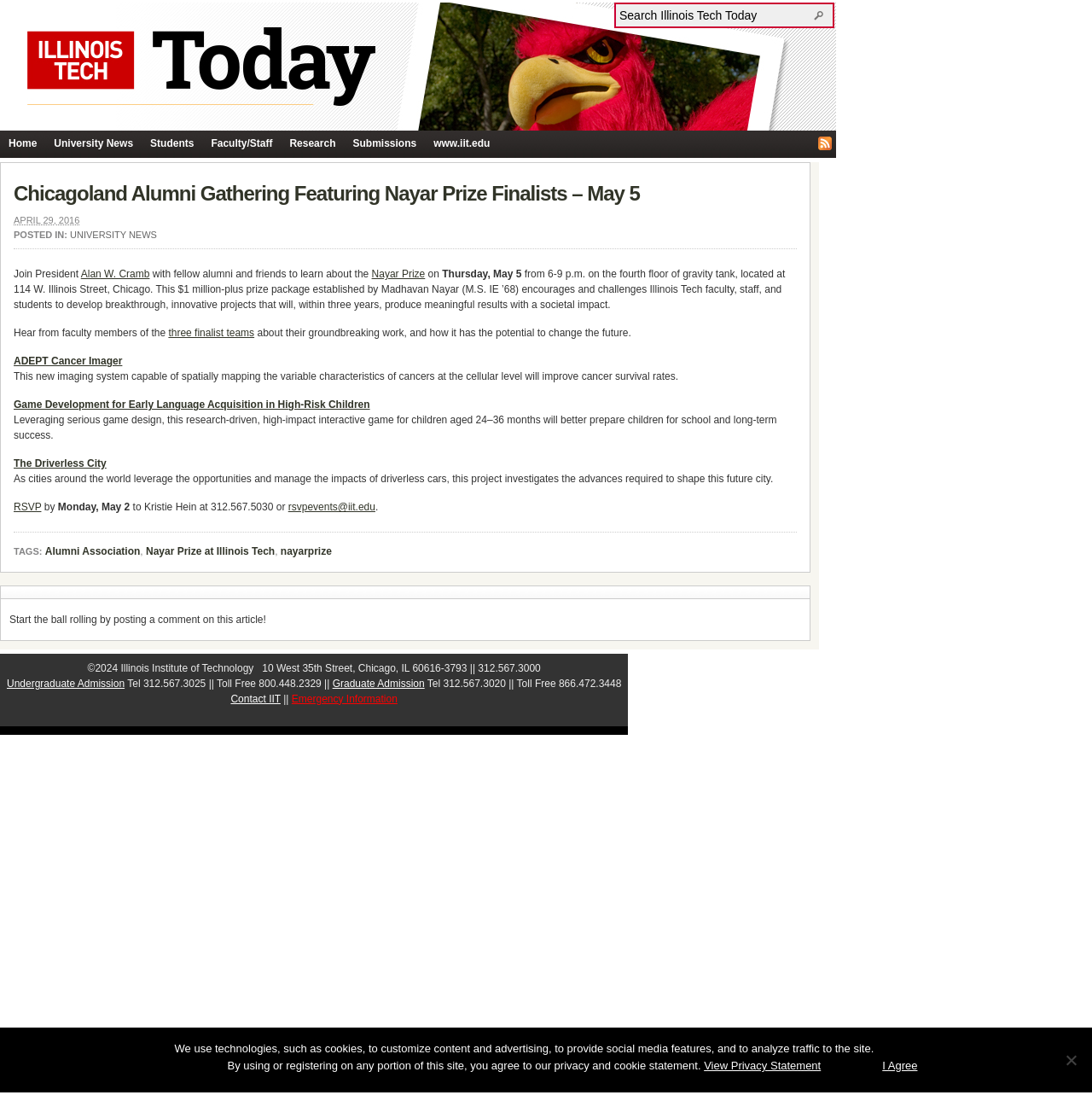Find the bounding box coordinates of the element to click in order to complete the given instruction: "Read about Chicagoland Alumni Gathering."

[0.012, 0.164, 0.73, 0.189]